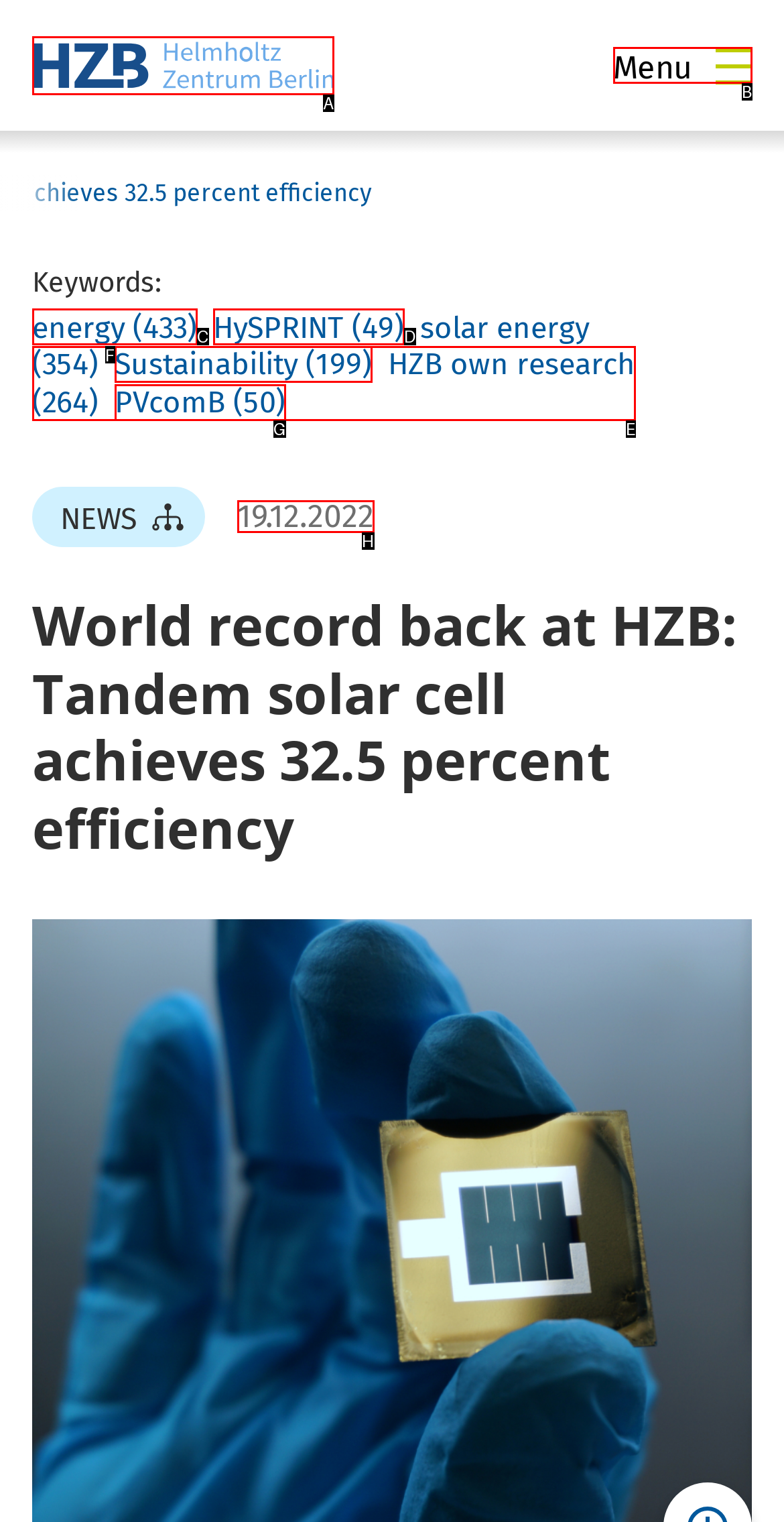To complete the task: View the news from 19.12.2022, which option should I click? Answer with the appropriate letter from the provided choices.

H